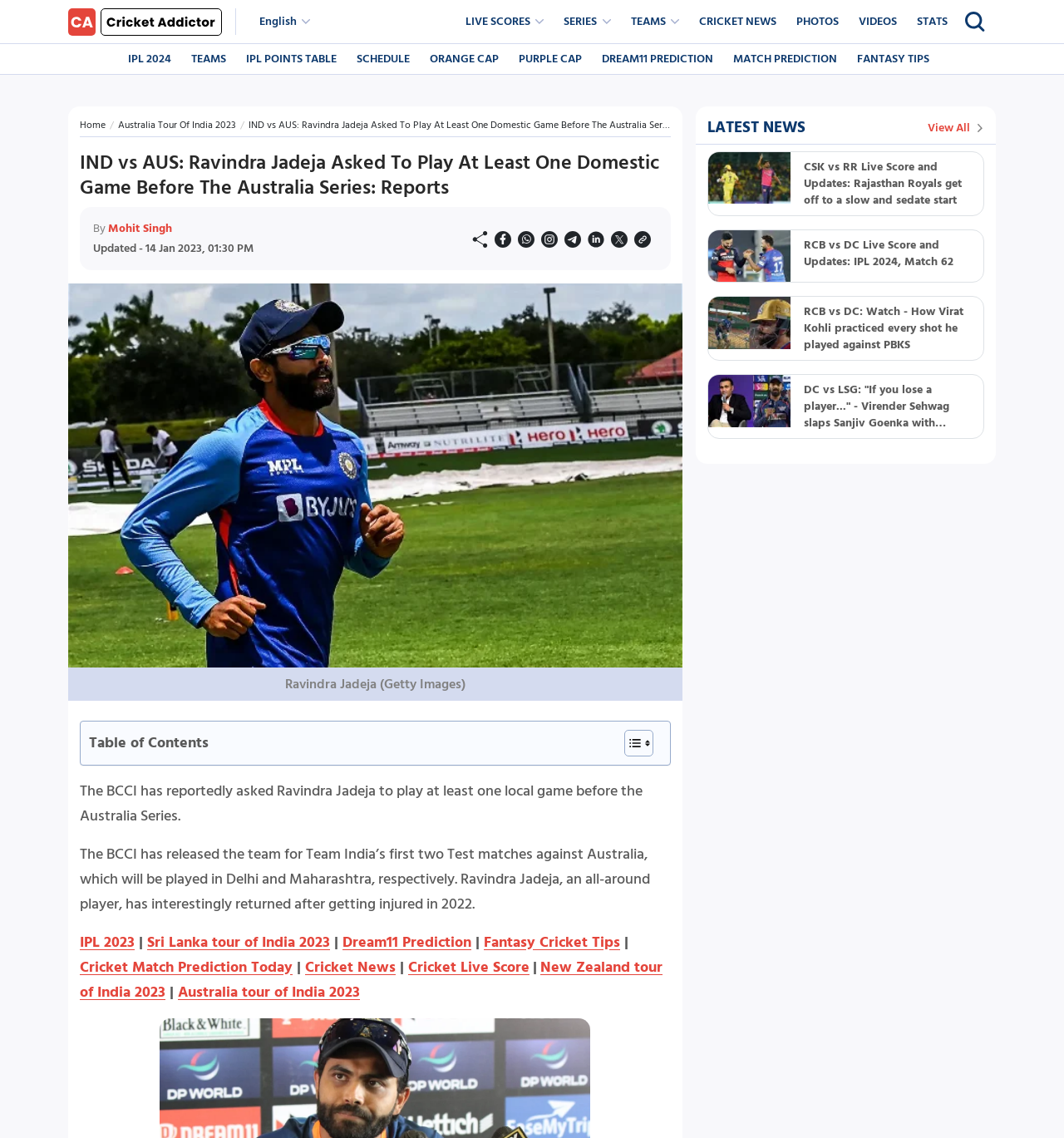Identify the bounding box coordinates of the element to click to follow this instruction: 'Check the 'IND vs AUS' news'. Ensure the coordinates are four float values between 0 and 1, provided as [left, top, right, bottom].

[0.075, 0.103, 0.099, 0.117]